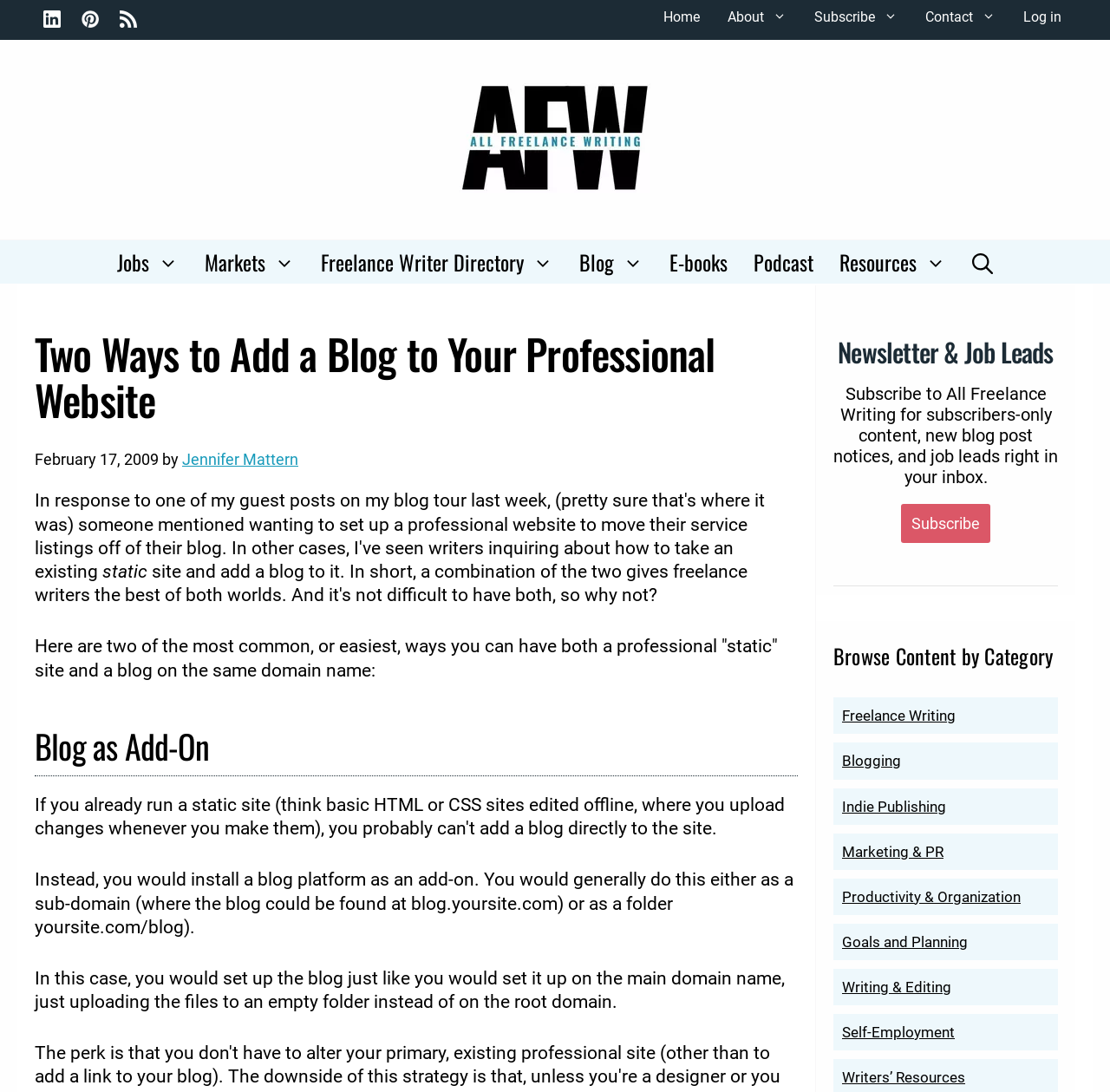Provide the bounding box for the UI element matching this description: "title="To Top"".

None